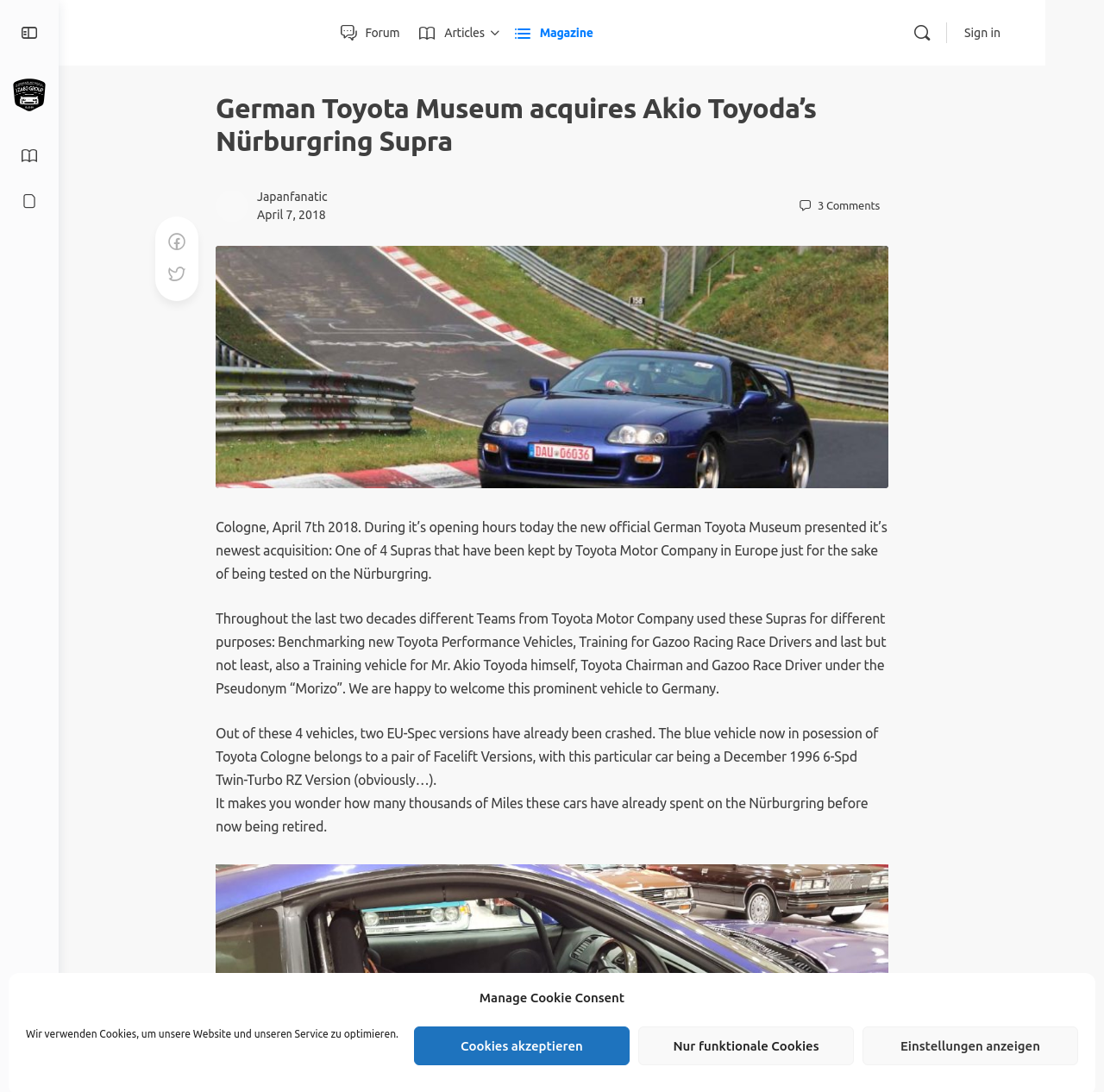Please mark the bounding box coordinates of the area that should be clicked to carry out the instruction: "Search on the website".

[0.873, 0.021, 0.904, 0.039]